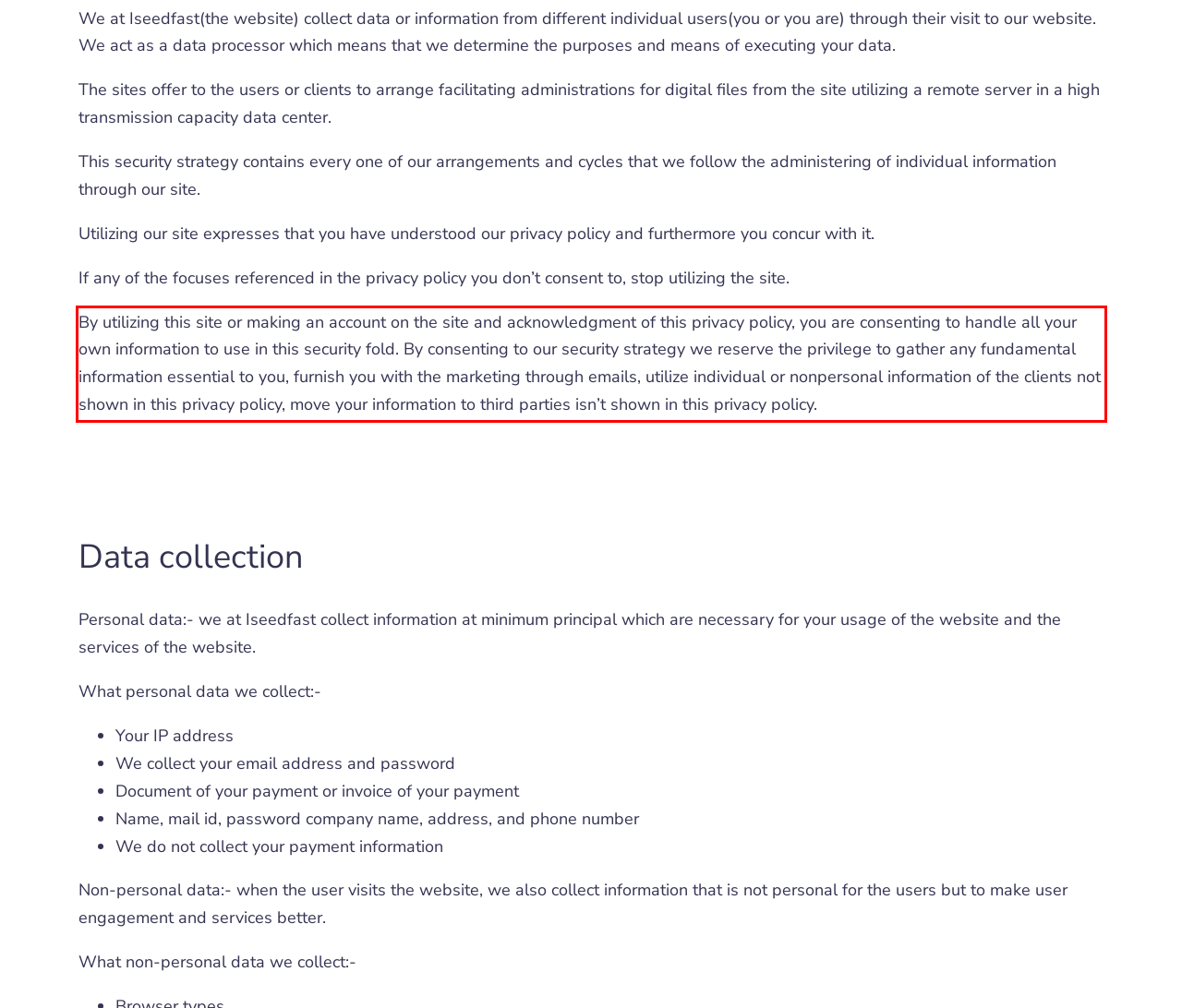With the given screenshot of a webpage, locate the red rectangle bounding box and extract the text content using OCR.

By utilizing this site or making an account on the site and acknowledgment of this privacy policy, you are consenting to handle all your own information to use in this security fold. By consenting to our security strategy we reserve the privilege to gather any fundamental information essential to you, furnish you with the marketing through emails, utilize individual or nonpersonal information of the clients not shown in this privacy policy, move your information to third parties isn’t shown in this privacy policy.